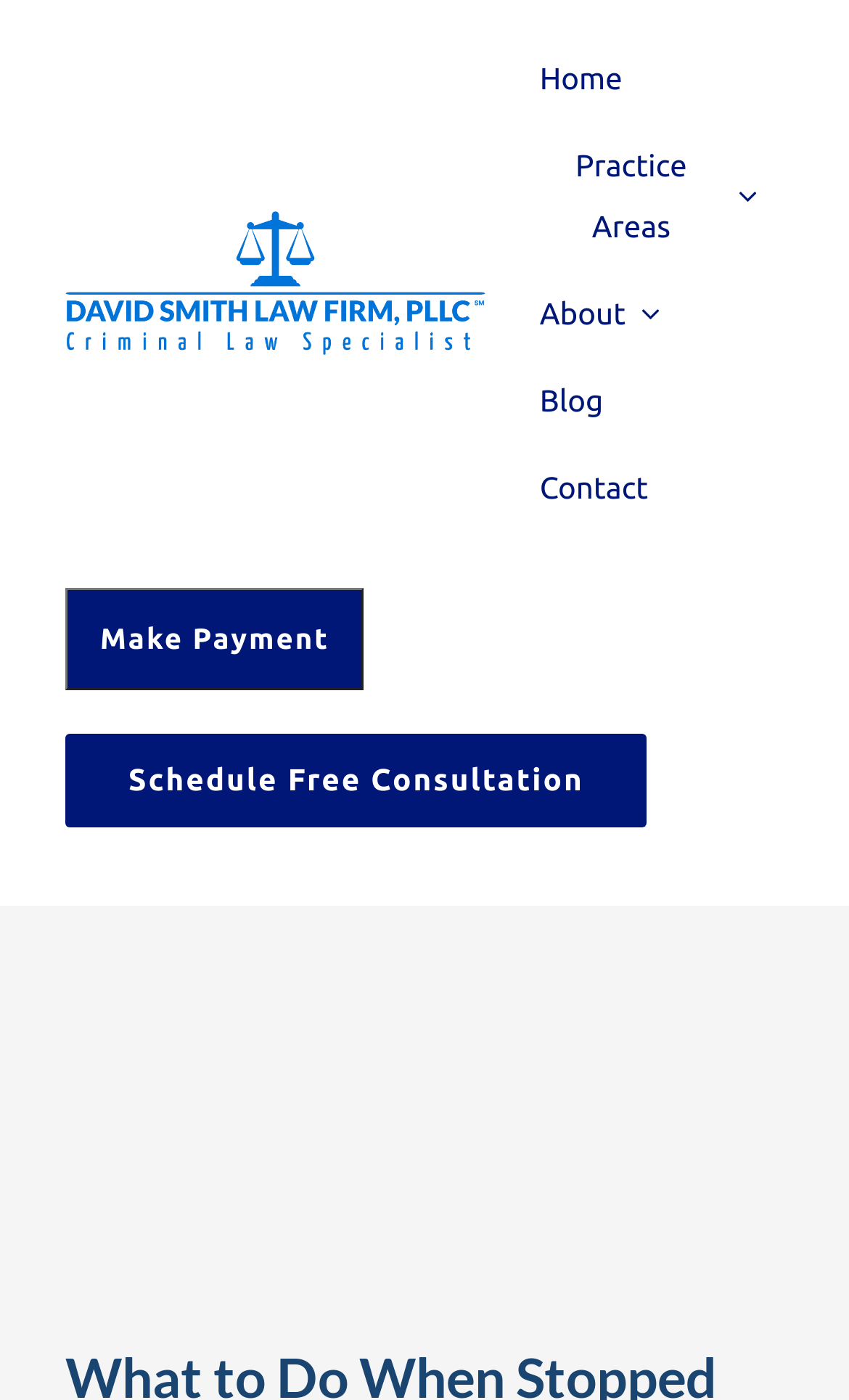Use a single word or phrase to answer this question: 
What is the topic of the webpage?

What to do when stopped by the police